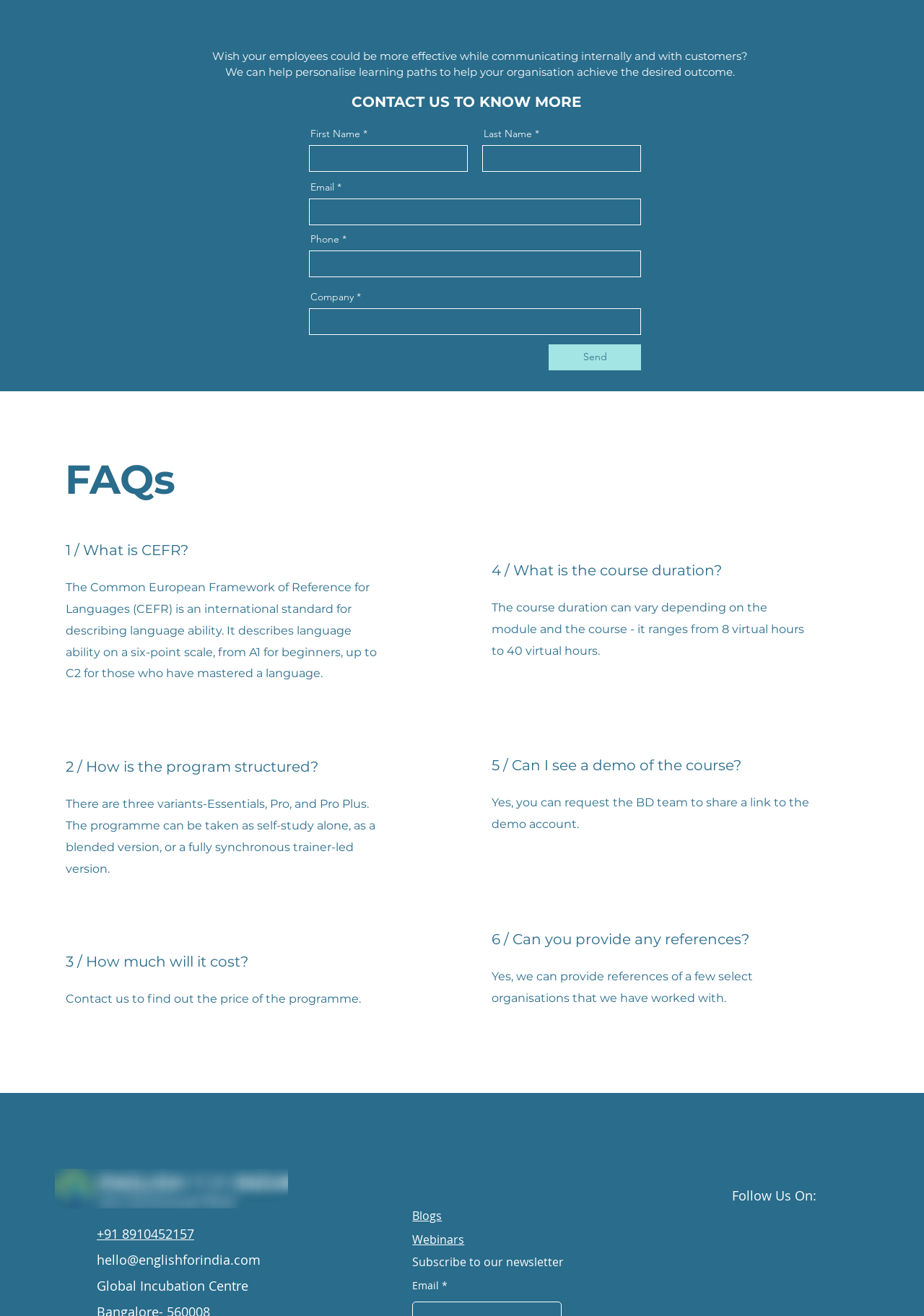Please find the bounding box coordinates of the element that must be clicked to perform the given instruction: "Enter first name". The coordinates should be four float numbers from 0 to 1, i.e., [left, top, right, bottom].

[0.334, 0.11, 0.506, 0.131]